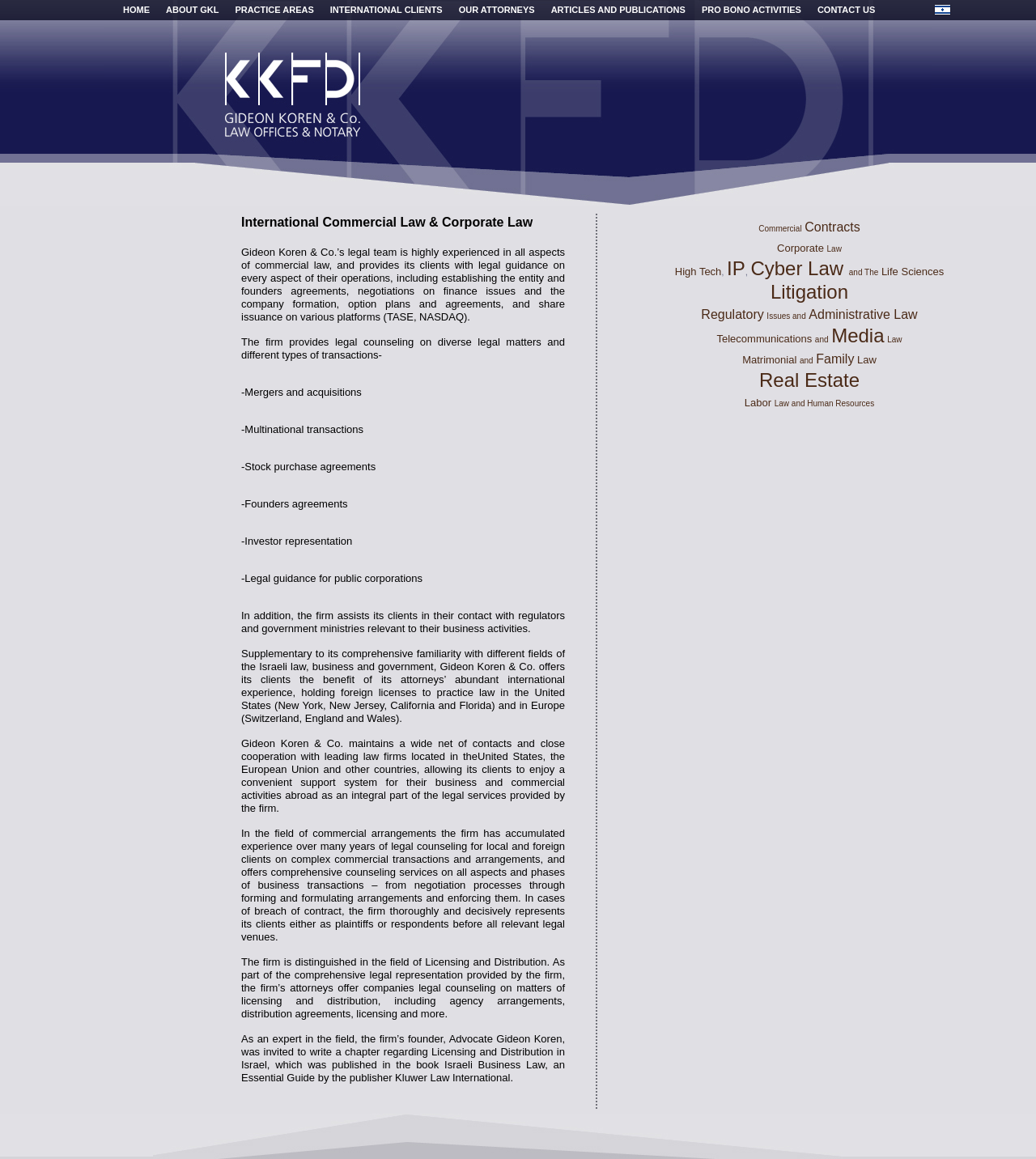What is one of the services provided by the firm?
Give a single word or phrase as your answer by examining the image.

Legal counseling on mergers and acquisitions